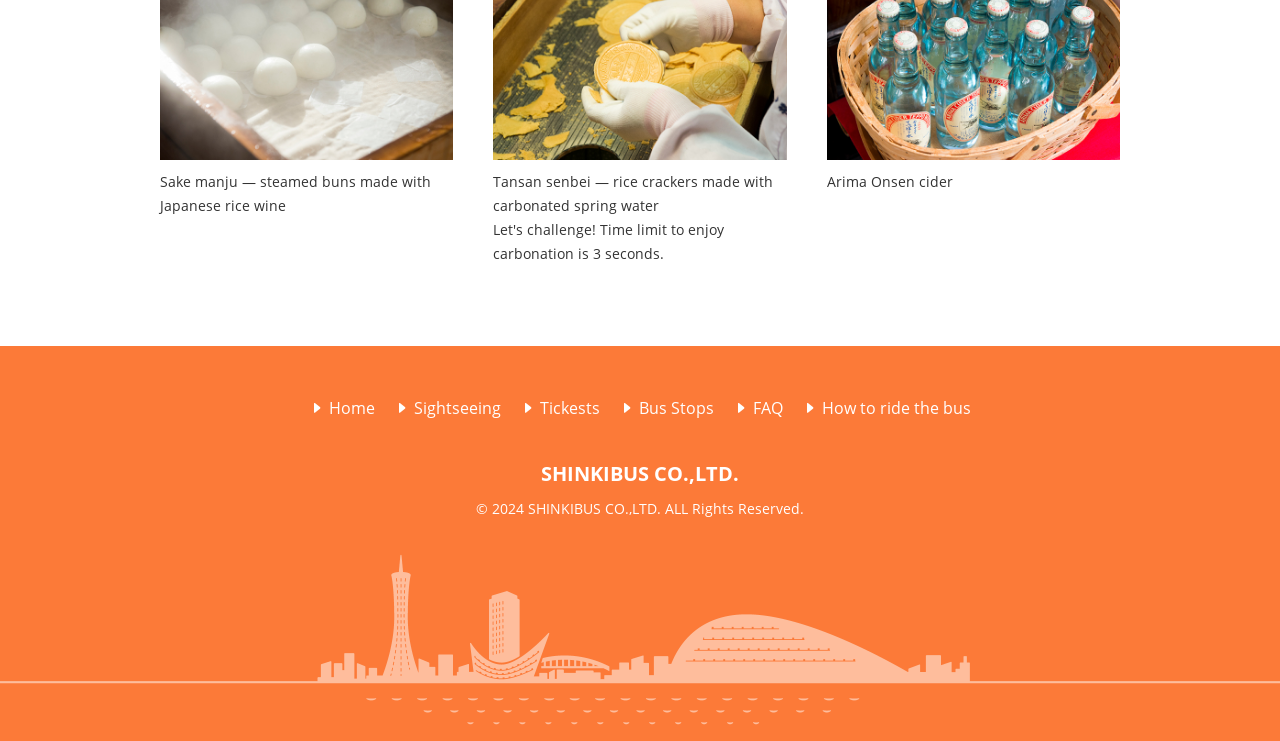Use a single word or phrase to answer the question: How many food items are described on the webpage?

3